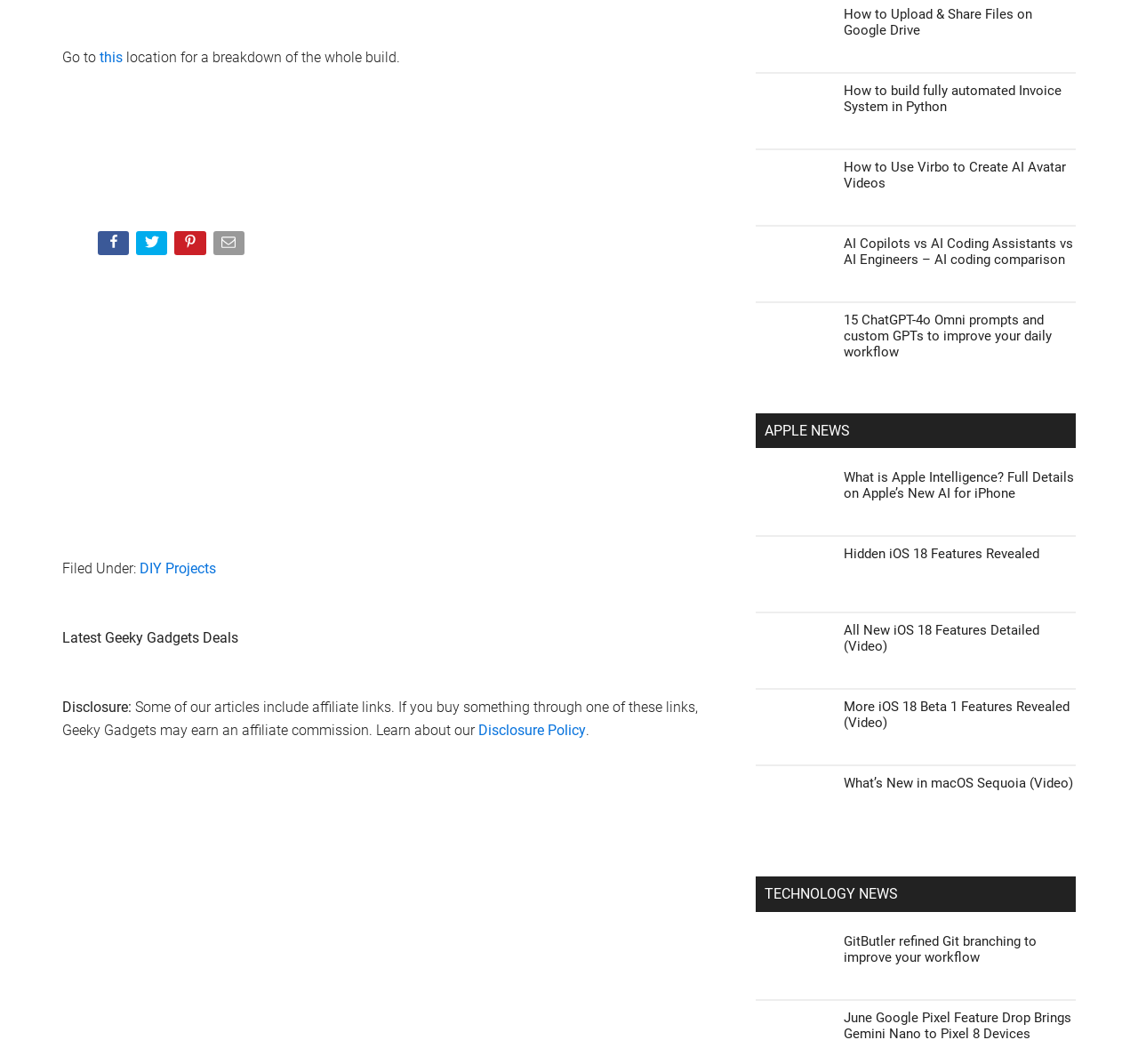Locate the bounding box coordinates of the element I should click to achieve the following instruction: "Click on 'Tweet'".

[0.12, 0.217, 0.15, 0.246]